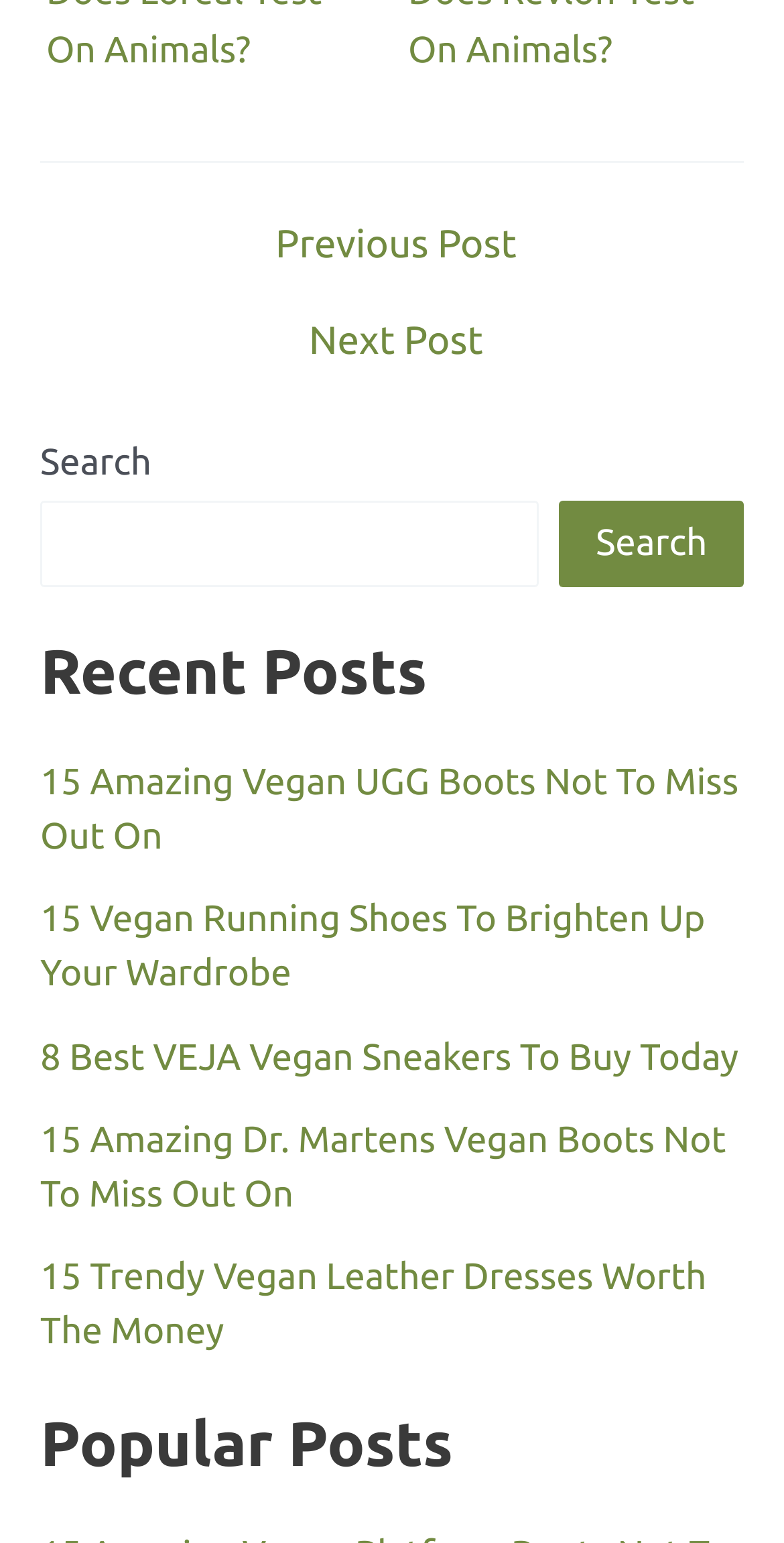How many sections are there on the main page?
Give a single word or phrase answer based on the content of the image.

2